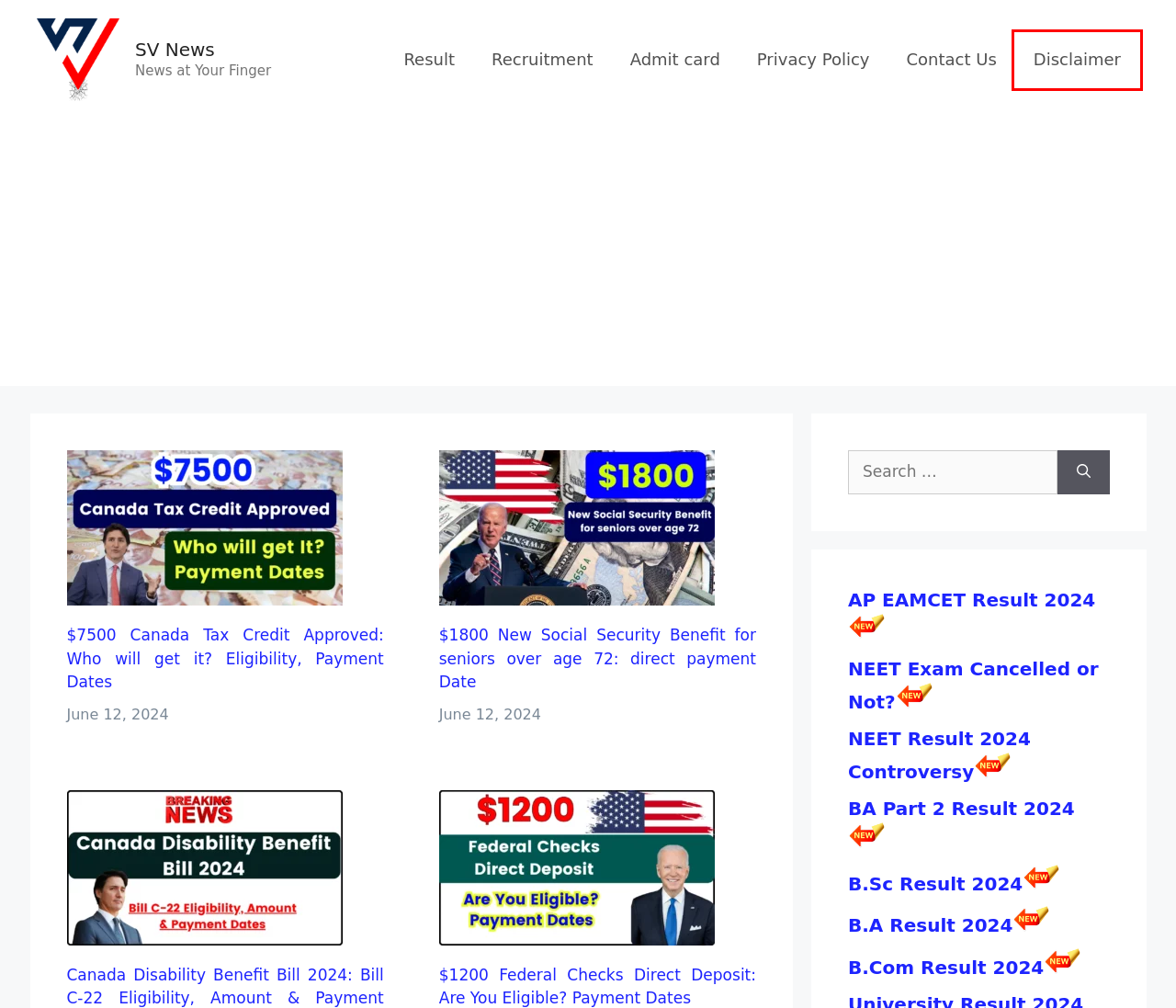Examine the screenshot of a webpage featuring a red bounding box and identify the best matching webpage description for the new page that results from clicking the element within the box. Here are the options:
A. Result Archives
B. BA Part 2 Result 2024 (Declared) - Check University Wise BA 2nd & 4th Sem Result
C. Privacy Policy
D. $7,500 Canada Tax Credit Approved: Who will get it? Eligibility, Payment Dates
E. B.Com Result 2024【Released】Download 1st 2nd 3rd Year (Part 1, 2, 3) semester result
F. B.A Result 2024 Announced; Check Part 1, 2, 3 Semester Exam Result
G. Disclaimer
H. $1,800 New Social Security Benefit for seniors over age 72: direct payment Date

G